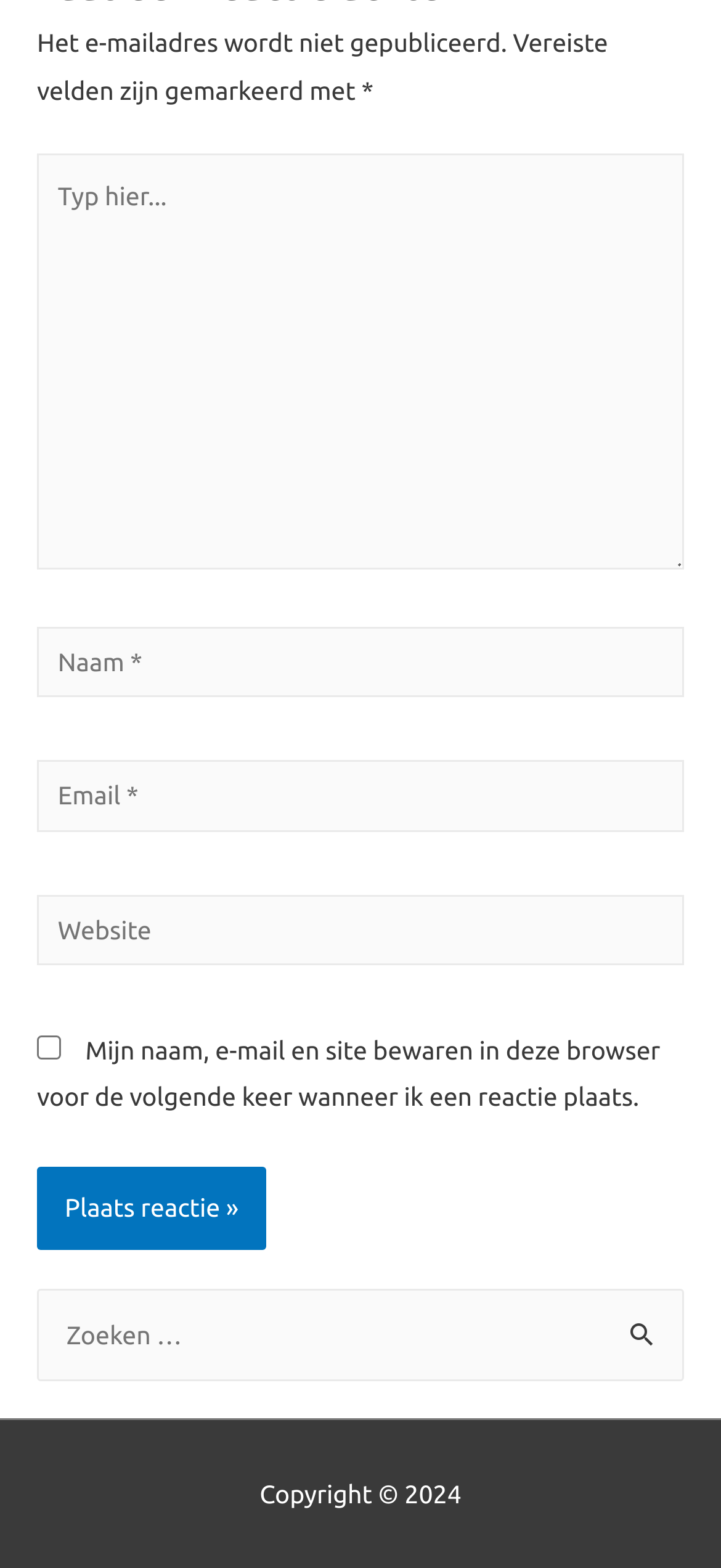What is the function of the checkbox?
Please respond to the question thoroughly and include all relevant details.

The checkbox has a label 'Mijn naam, e-mail en site bewaren in deze browser voor de volgende keer wanneer ik een reactie plaats.' which translates to 'Save my name, email, and site in this browser for the next time I post a comment.' This implies that the checkbox is used to save the user's browser data for future comments.